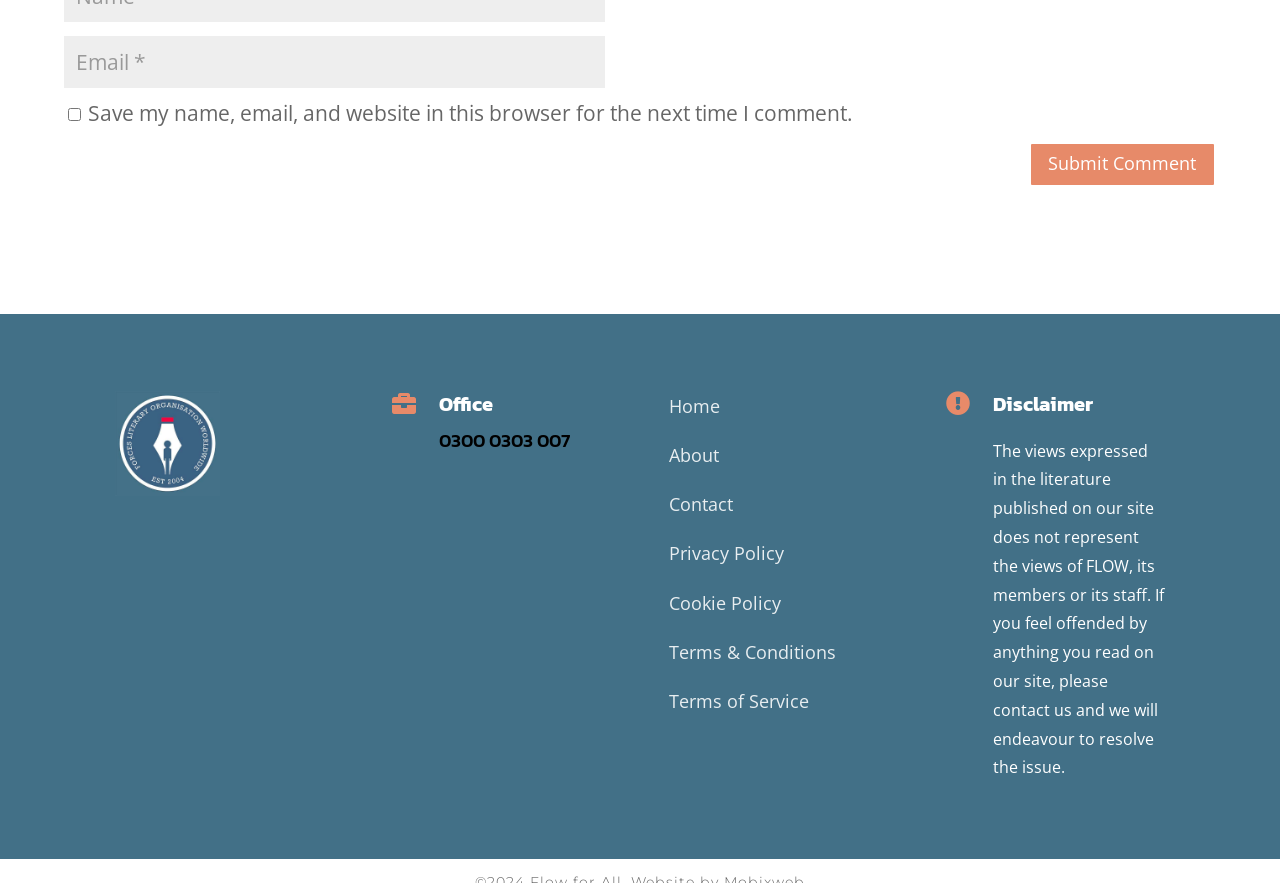Provide a one-word or short-phrase answer to the question:
What is the purpose of the checkbox?

Save comment info